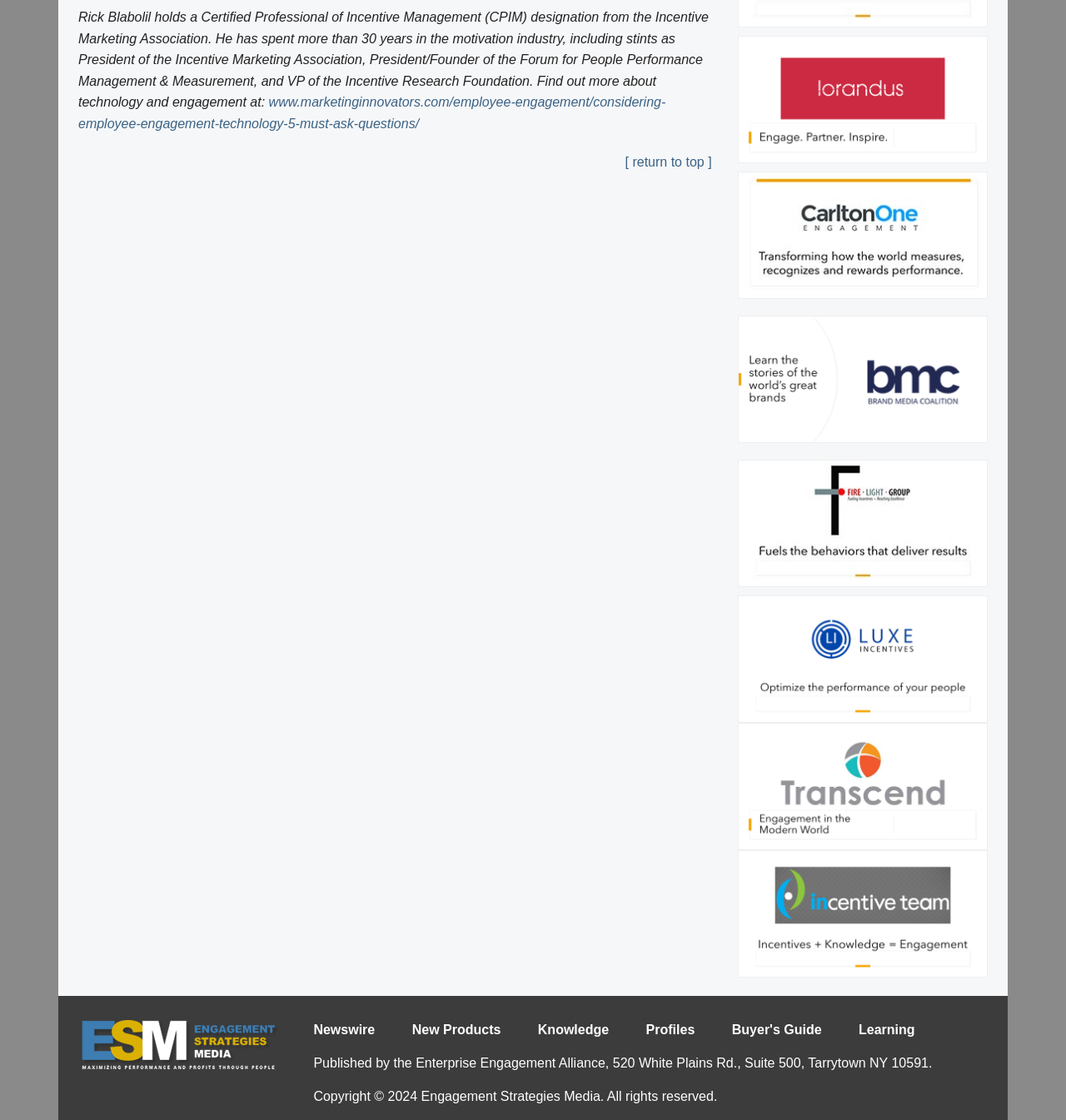Use a single word or phrase to respond to the question:
What is the address of the Enterprise Engagement Alliance?

520 White Plains Rd., Suite 500, Tarrytown NY 10591